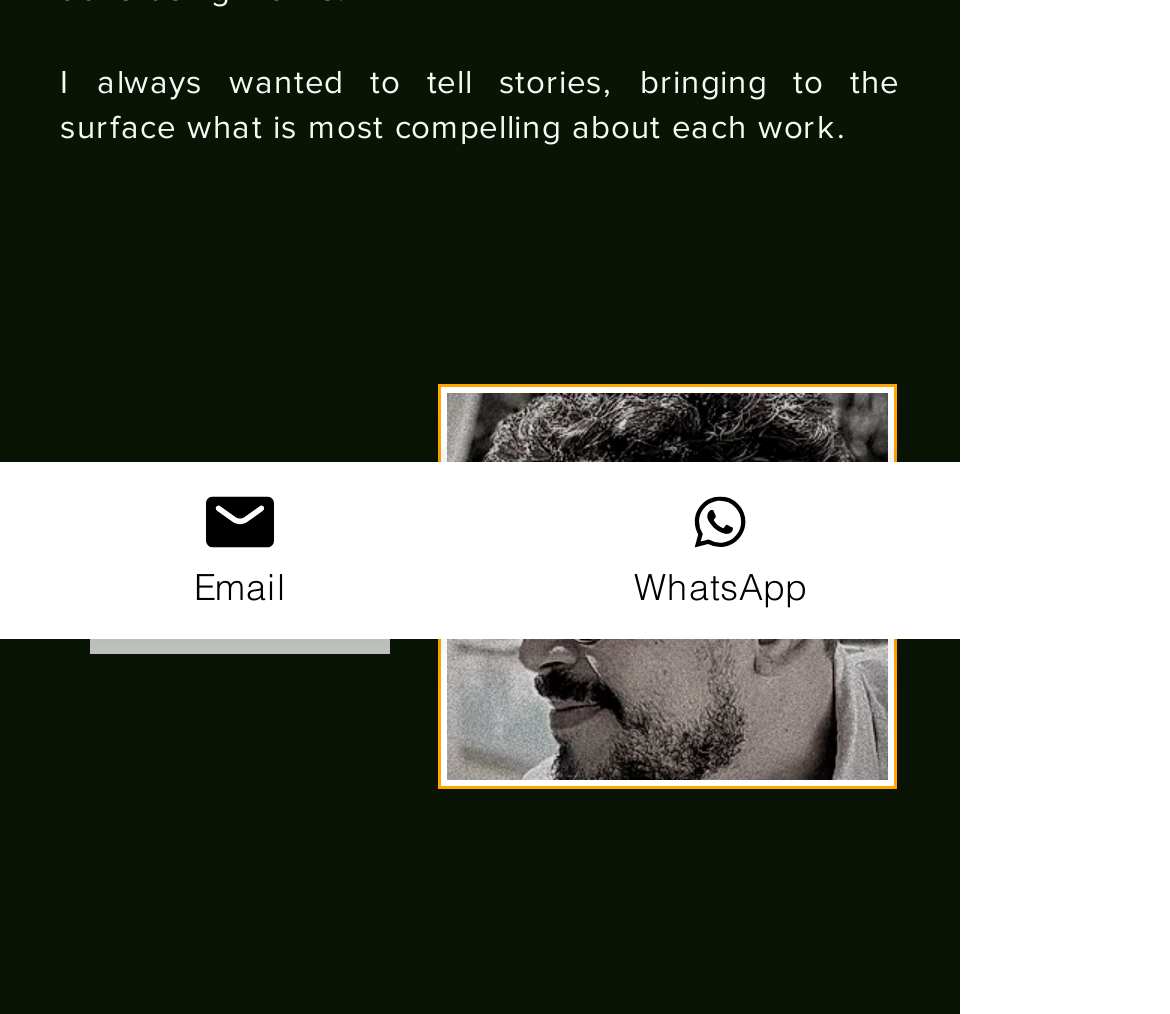Please provide the bounding box coordinate of the region that matches the element description: aria-label="0ca308_c5200e5caaac4fa1bc2167983abbf796-mv2". Coordinates should be in the format (top-left x, top-left y, bottom-right x, bottom-right y) and all values should be between 0 and 1.

[0.095, 0.527, 0.185, 0.63]